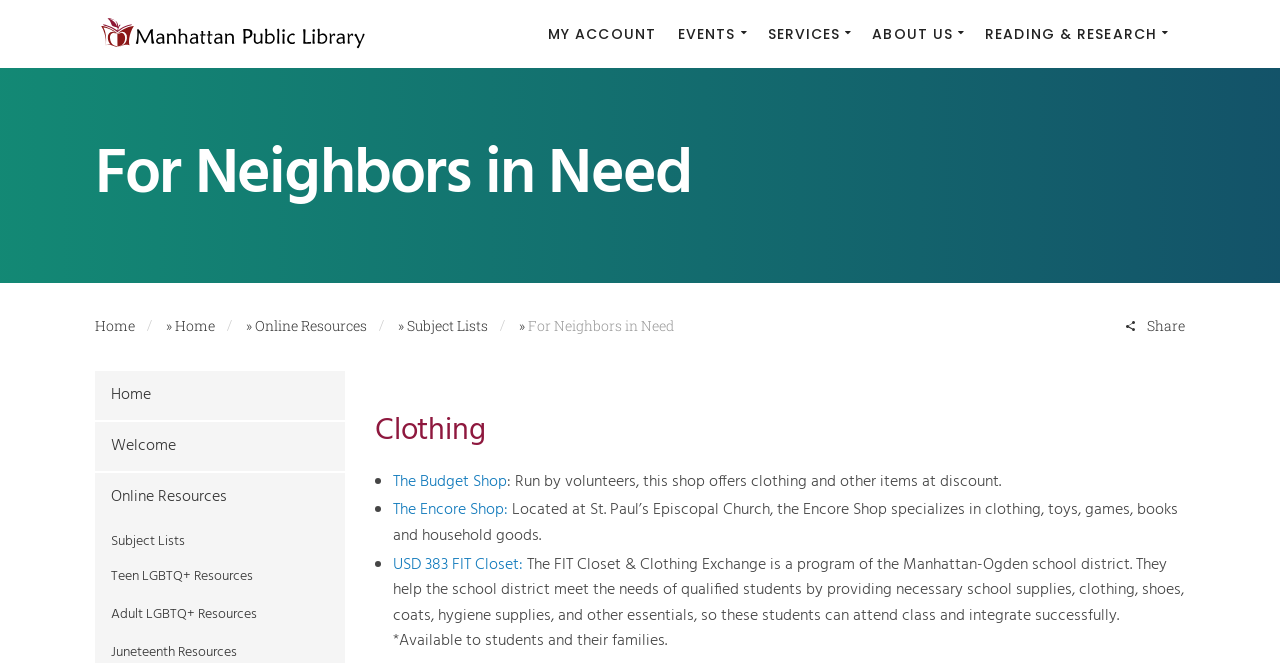Given the webpage screenshot and the description, determine the bounding box coordinates (top-left x, top-left y, bottom-right x, bottom-right y) that define the location of the UI element matching this description: USD 383 FIT Closet:

[0.307, 0.832, 0.409, 0.871]